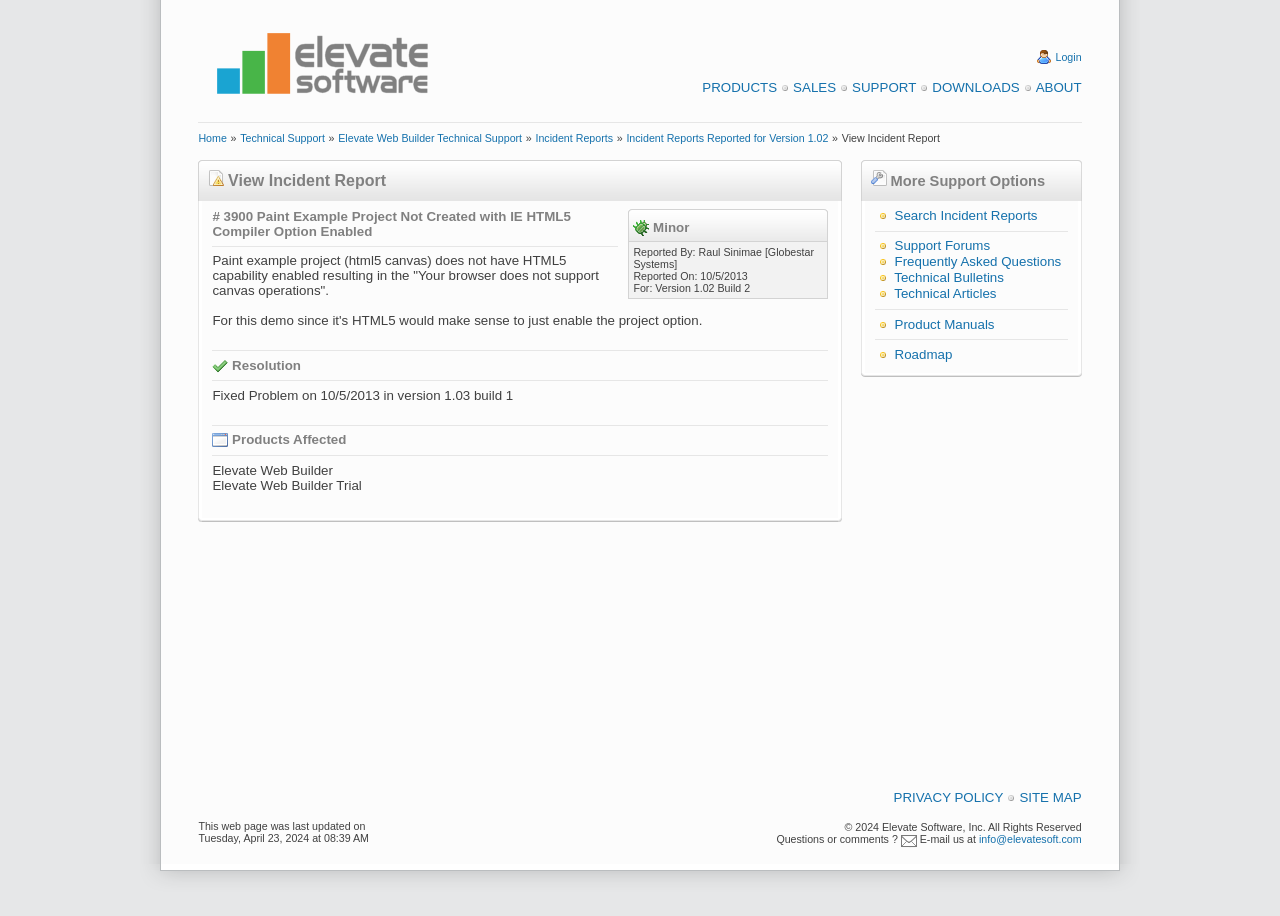Determine the bounding box coordinates of the section to be clicked to follow the instruction: "Click on the 'Login' link". The coordinates should be given as four float numbers between 0 and 1, formatted as [left, top, right, bottom].

[0.825, 0.056, 0.845, 0.069]